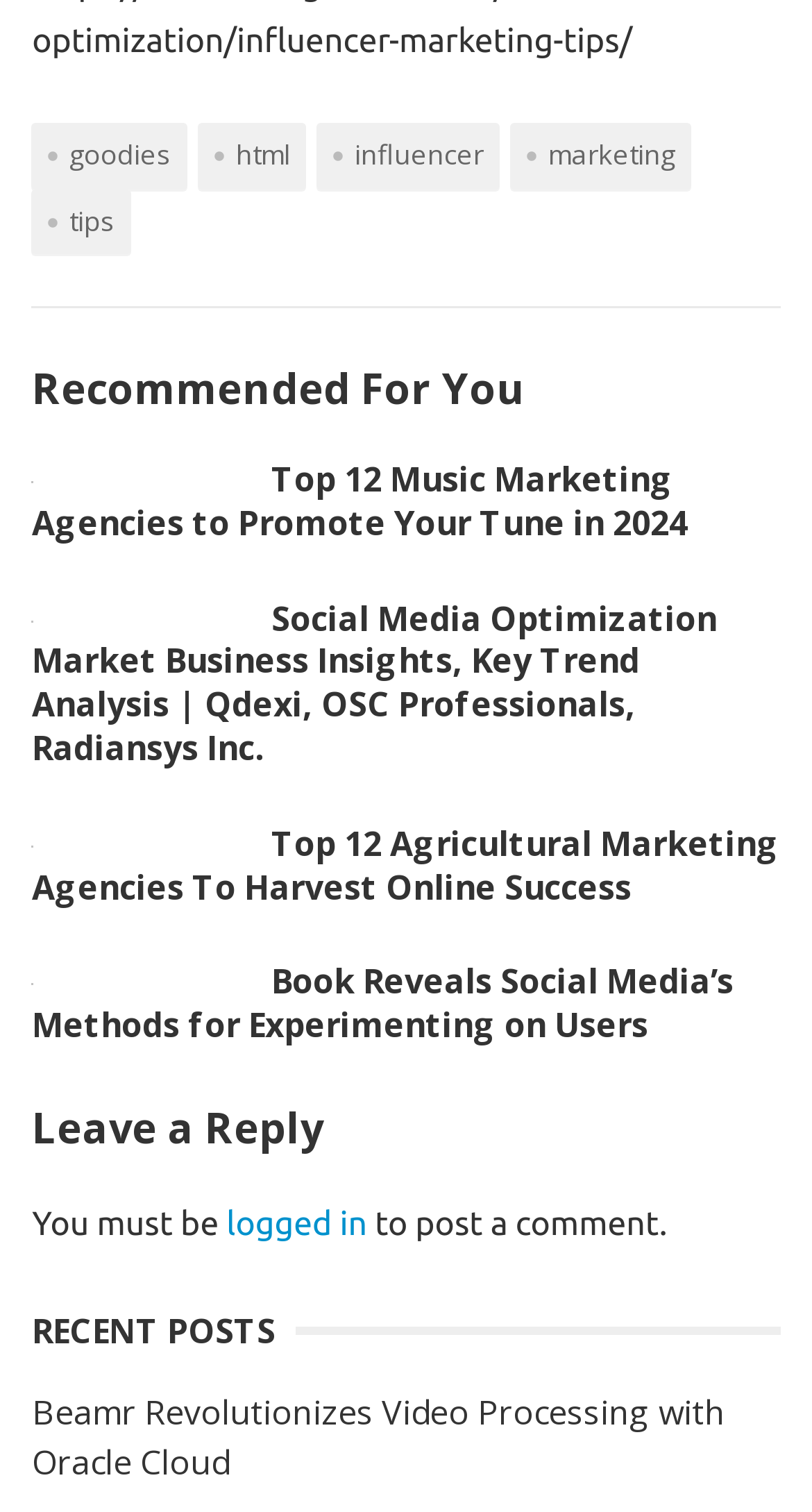Please identify the bounding box coordinates of the clickable area that will allow you to execute the instruction: "leave a reply".

[0.039, 0.727, 0.961, 0.765]